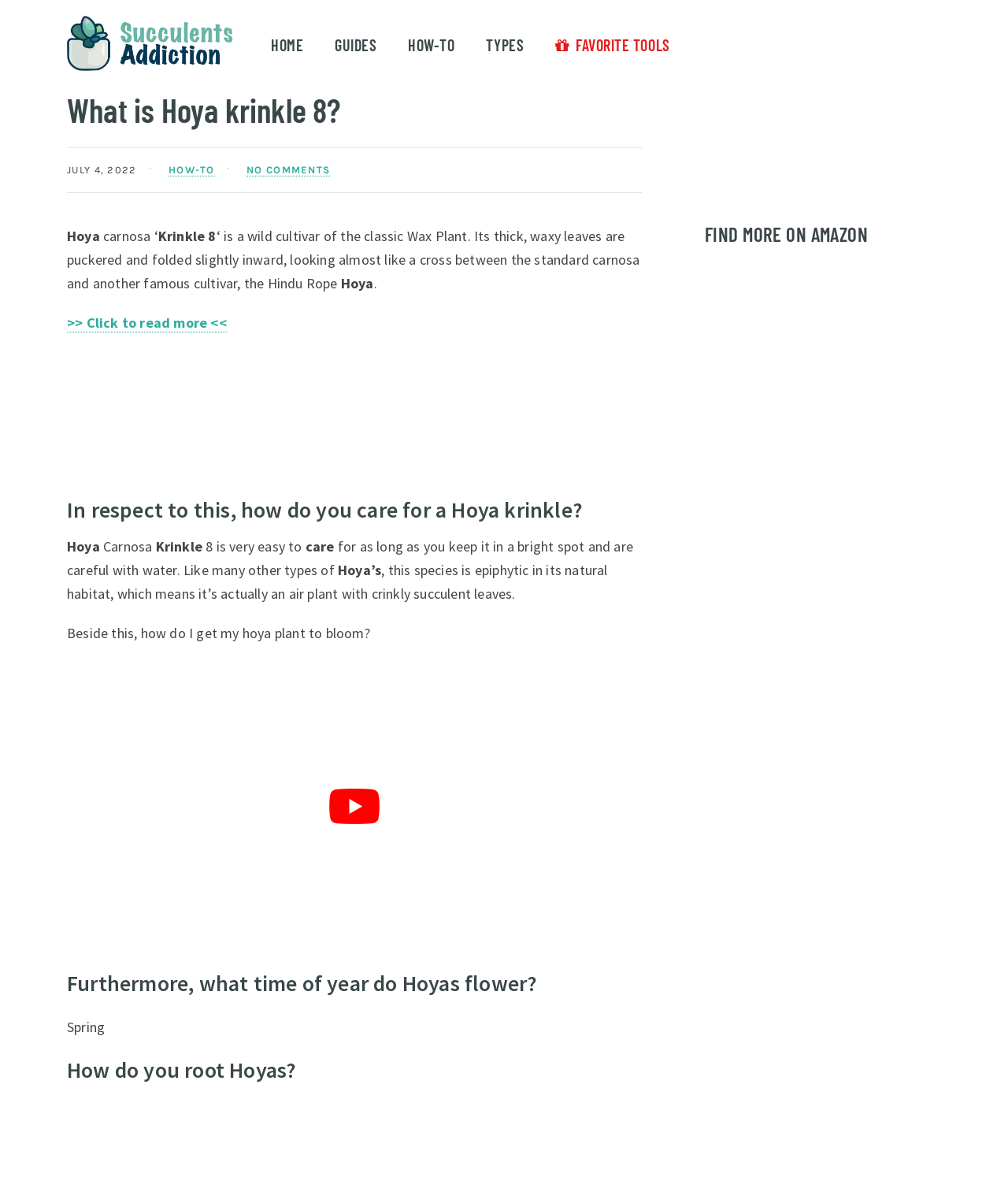With reference to the screenshot, provide a detailed response to the question below:
How often should you water a Hoya krinkle 8?

According to the webpage, Hoya krinkle 8 is very easy to care for as long as you keep it in a bright spot and are careful with water. This implies that watering should be done with caution.